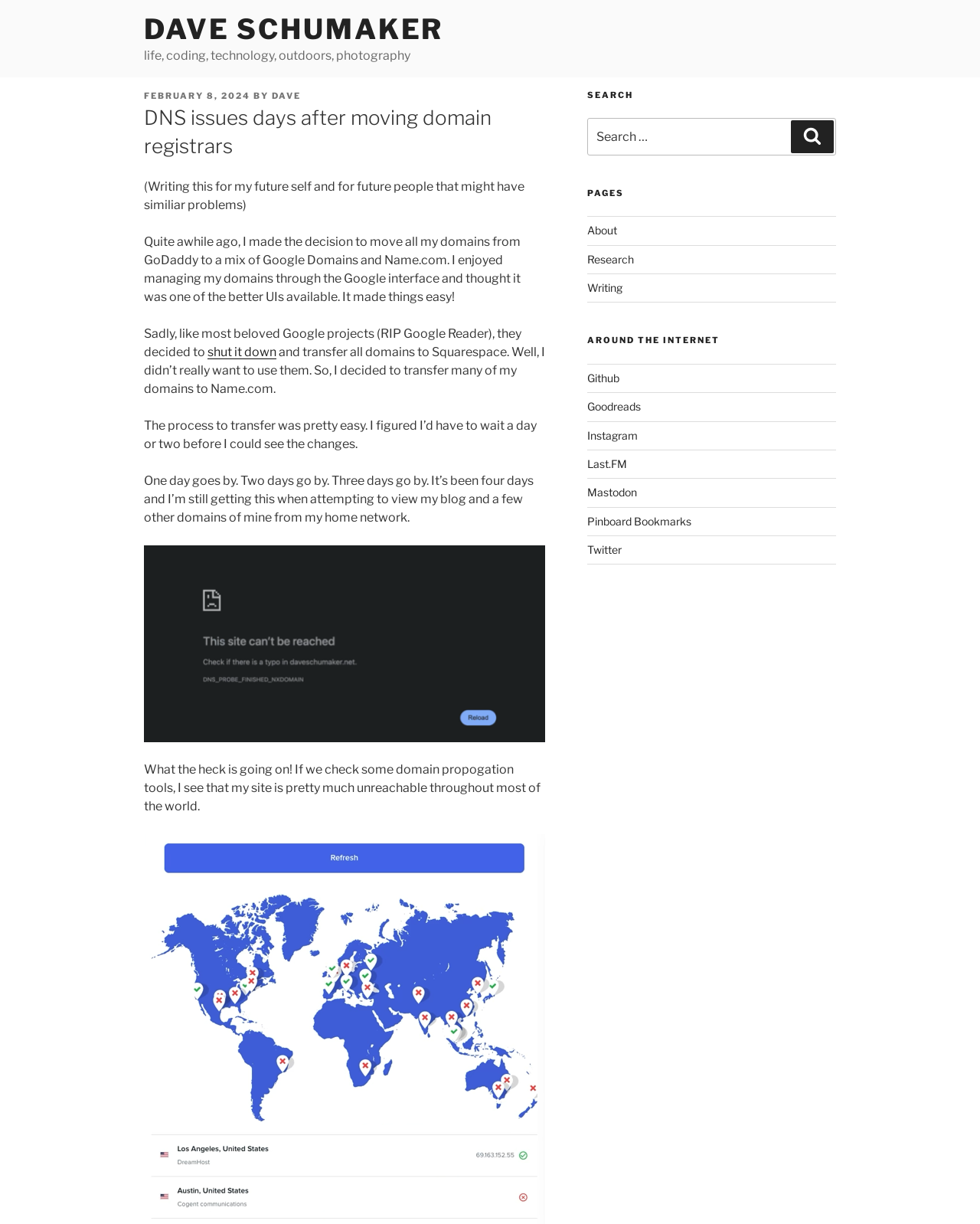Give a short answer using one word or phrase for the question:
What is the purpose of the author writing this post?

For future self and others